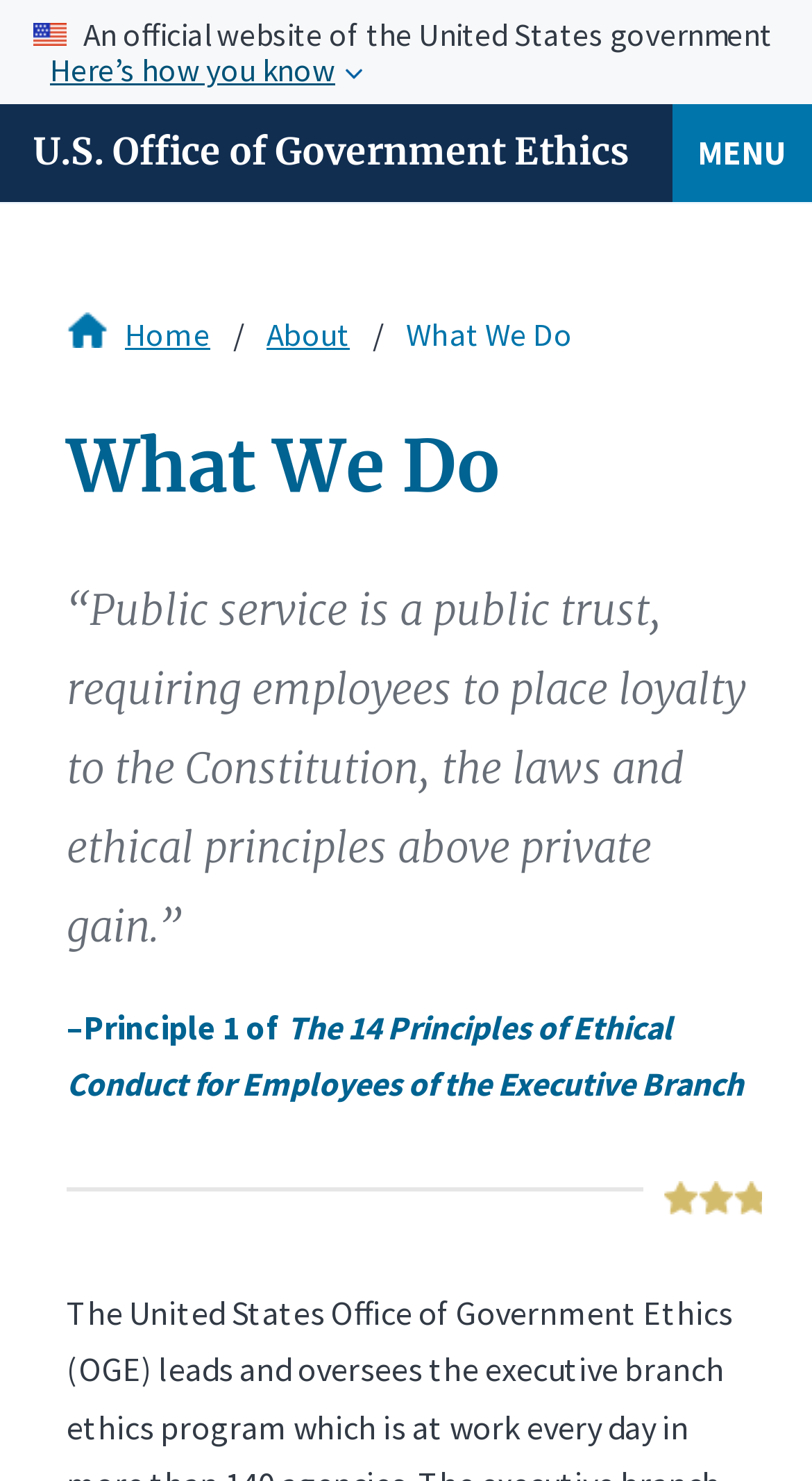What is the text of the webpage's headline?

U.S. Office of Government Ethics